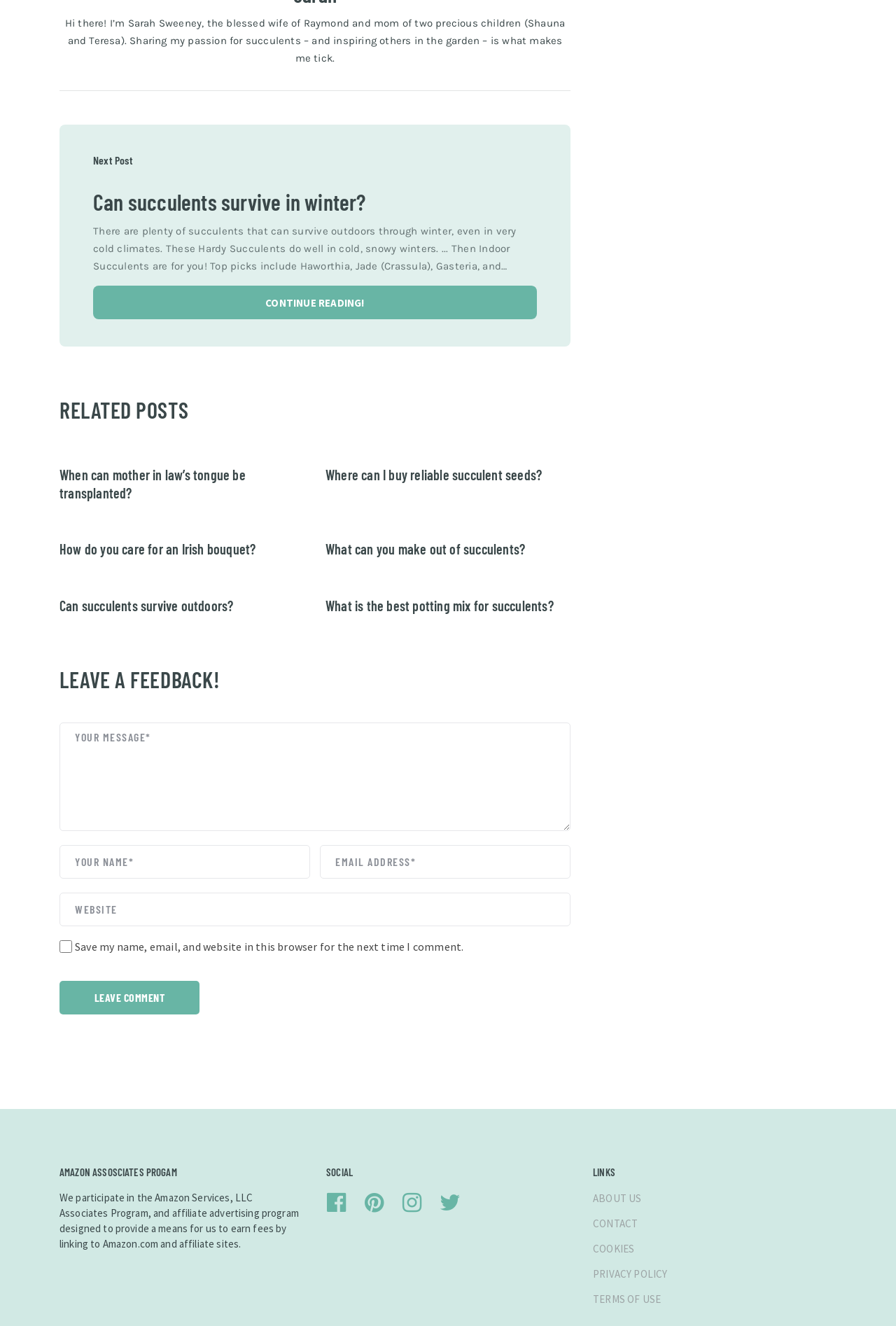Can you specify the bounding box coordinates for the region that should be clicked to fulfill this instruction: "Click the 'Can succulents survive in winter?' link".

[0.104, 0.142, 0.408, 0.162]